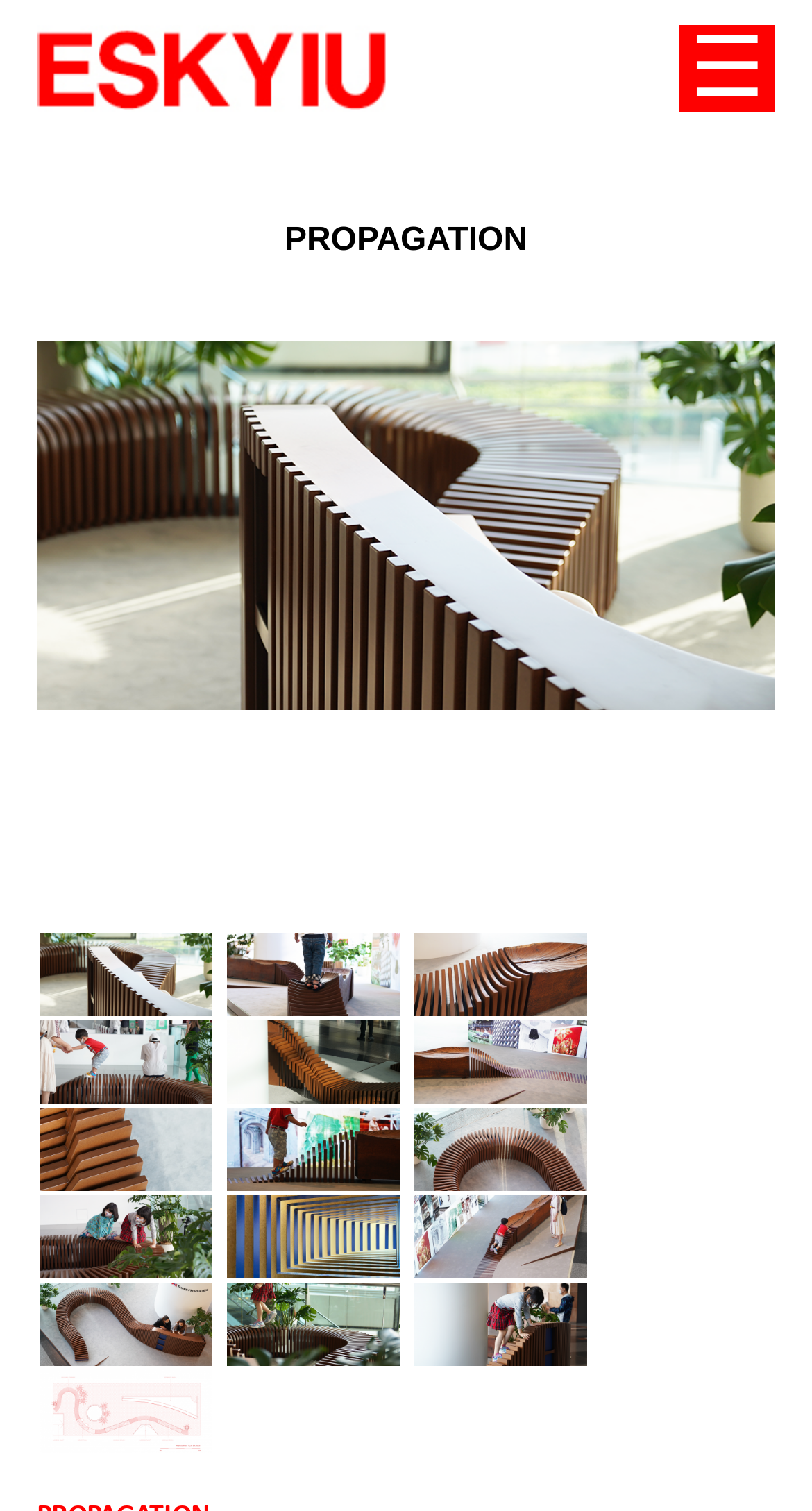Identify the bounding box for the element characterized by the following description: "alt="eskyiu"".

[0.045, 0.017, 0.558, 0.088]